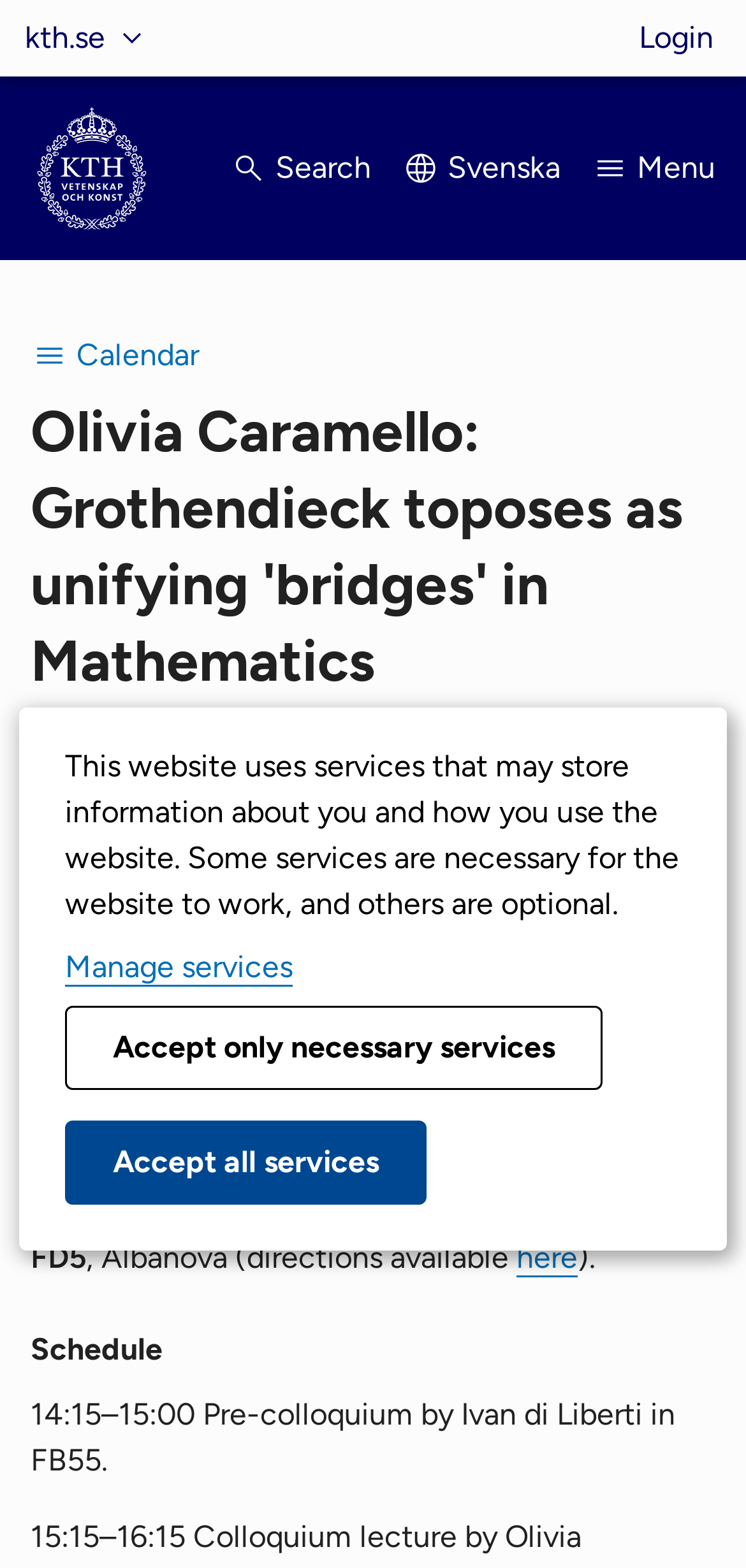Can you determine the bounding box coordinates of the area that needs to be clicked to fulfill the following instruction: "View the calendar"?

[0.041, 0.202, 0.267, 0.251]